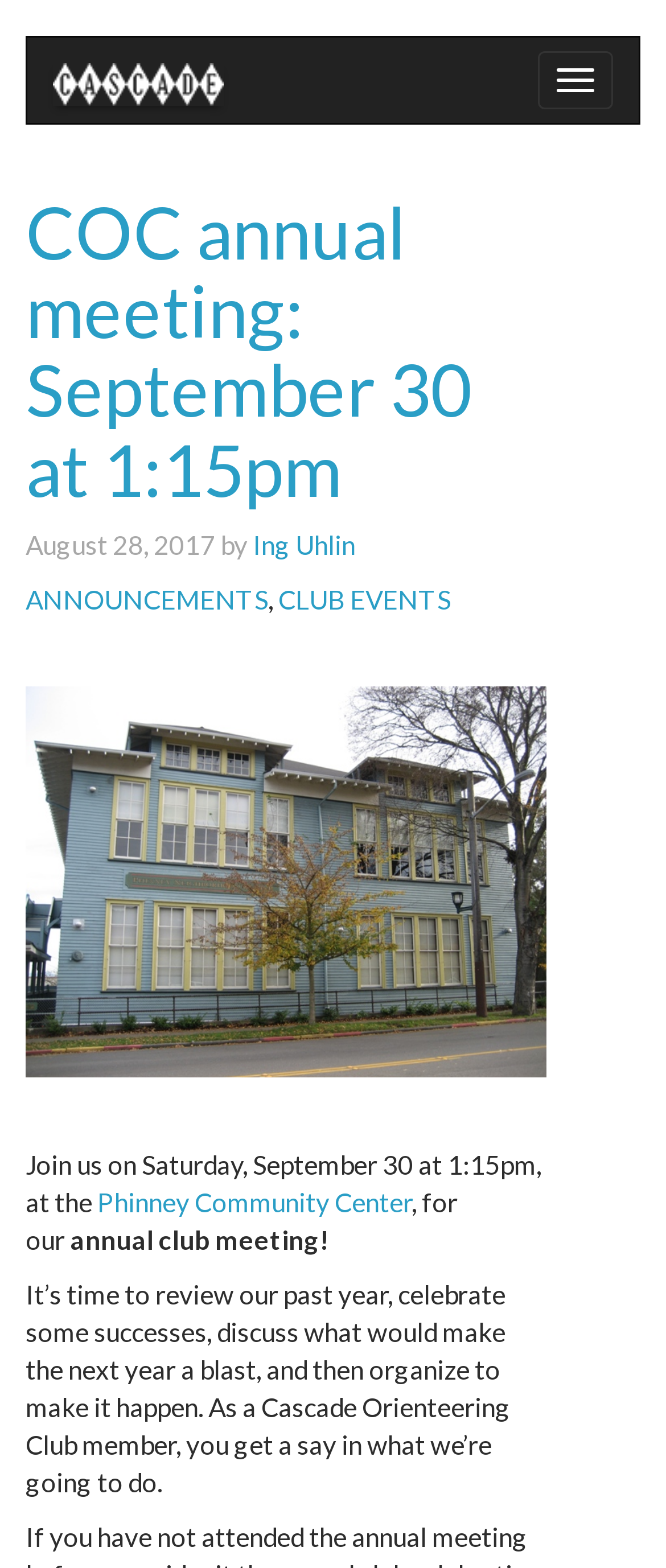Identify the bounding box for the UI element described as: "Phinney Community Center". The coordinates should be four float numbers between 0 and 1, i.e., [left, top, right, bottom].

[0.146, 0.756, 0.618, 0.776]